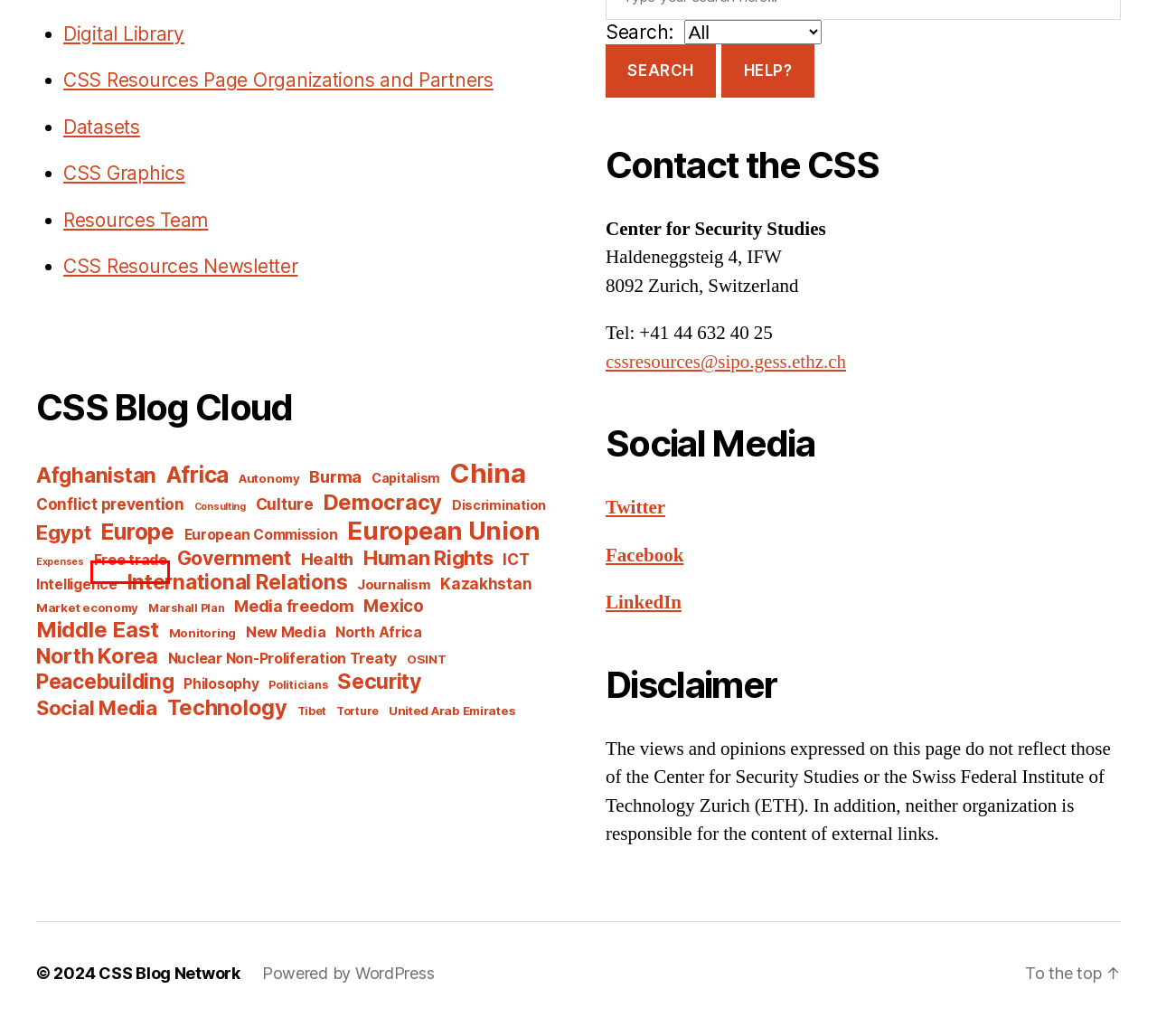Review the screenshot of a webpage which includes a red bounding box around an element. Select the description that best fits the new webpage once the element in the bounding box is clicked. Here are the candidates:
A. Peacebuilding – CSS Blog Network
B. Africa – CSS Blog Network
C. United Arab Emirates – CSS Blog Network
D. Discrimination – CSS Blog Network
E. Monitoring – CSS Blog Network
F. Government – CSS Blog Network
G. Free trade – CSS Blog Network
H. North Africa – CSS Blog Network

G